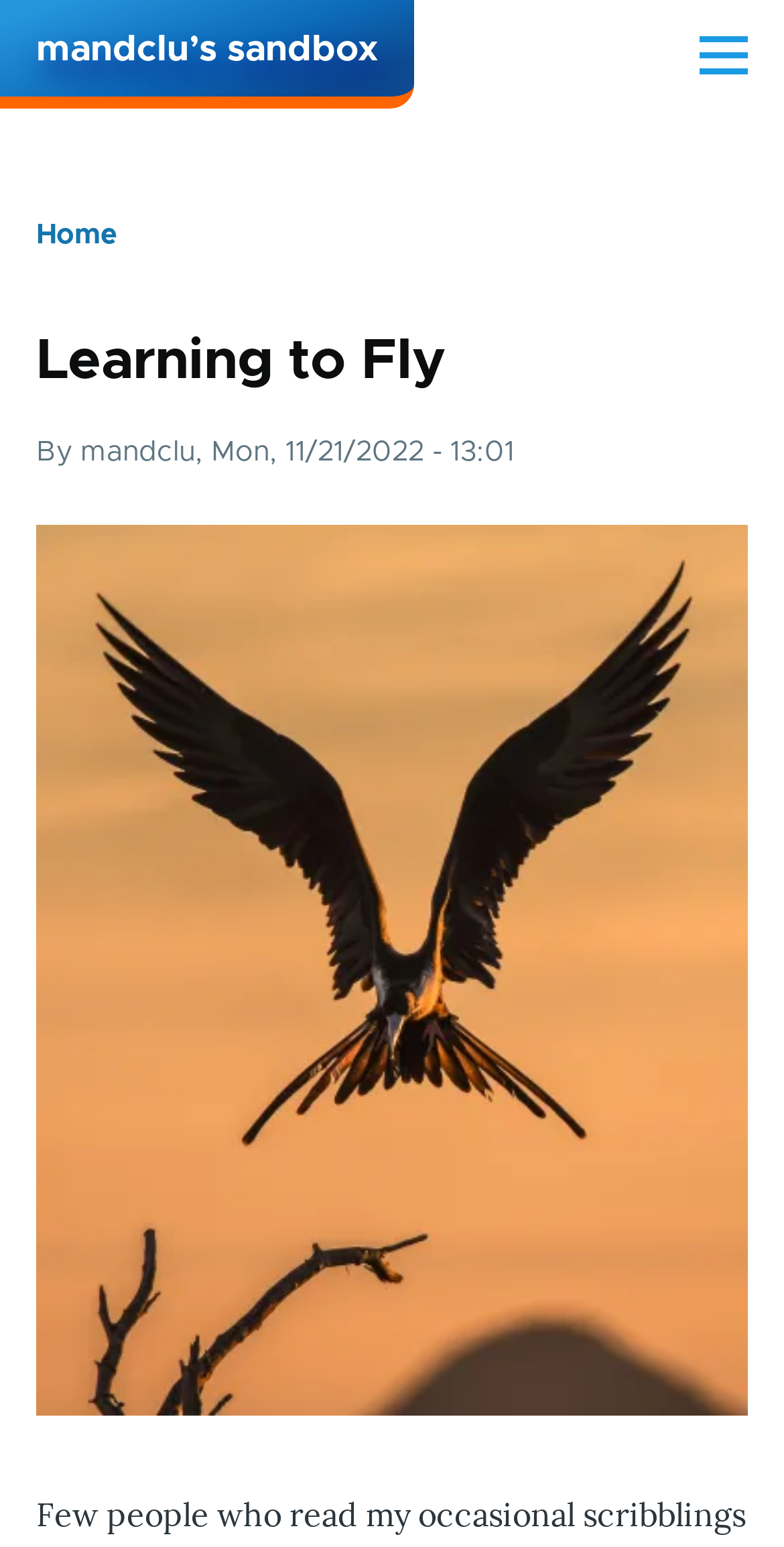Answer the question with a brief word or phrase:
What is the subject of the image on the webpage?

Bird taking flight